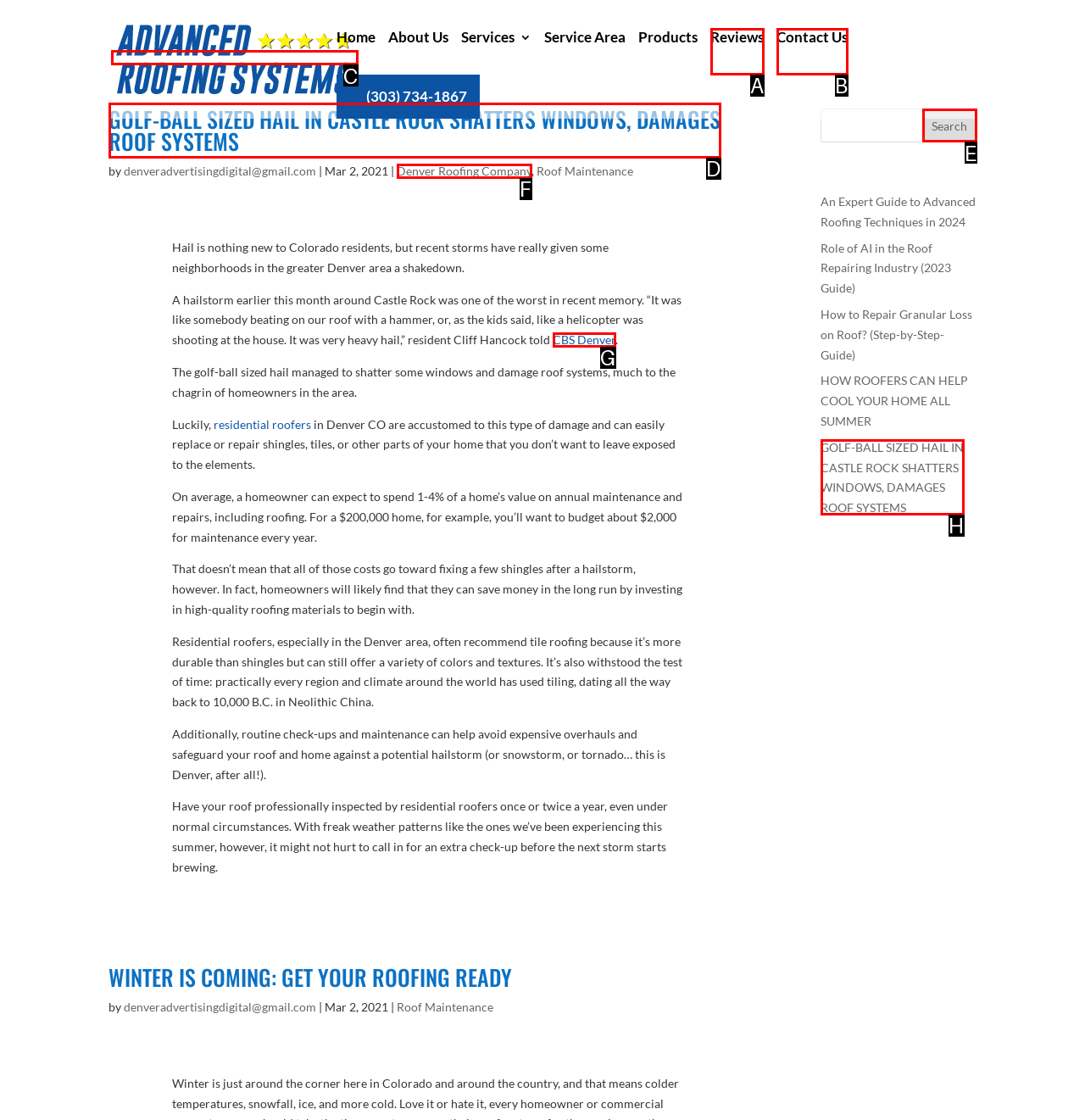Based on the task: Search for something, which UI element should be clicked? Answer with the letter that corresponds to the correct option from the choices given.

E